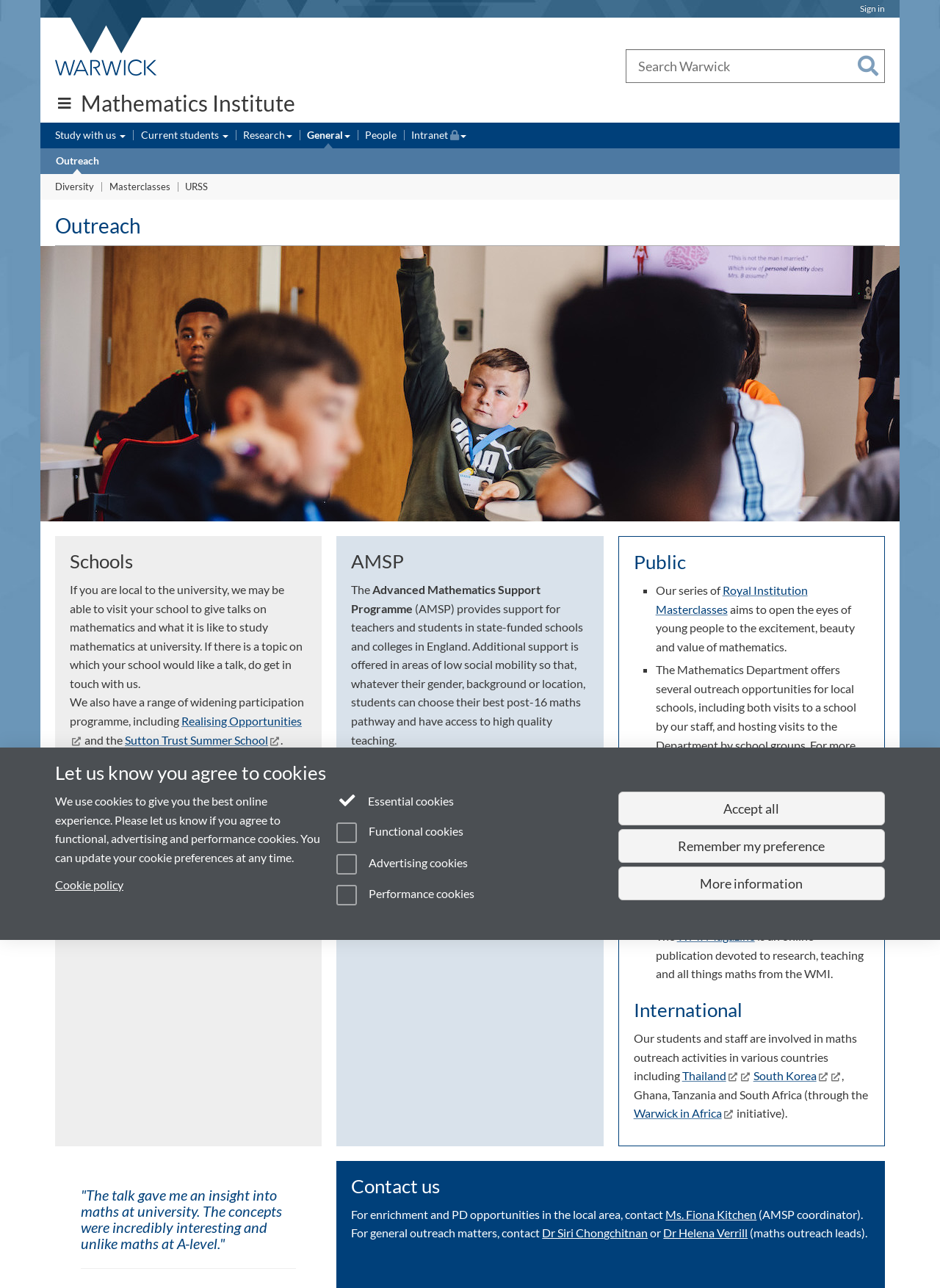Bounding box coordinates are specified in the format (top-left x, top-left y, bottom-right x, bottom-right y). All values are floating point numbers bounded between 0 and 1. Please provide the bounding box coordinate of the region this sentence describes: Masterclasses

[0.116, 0.139, 0.181, 0.152]